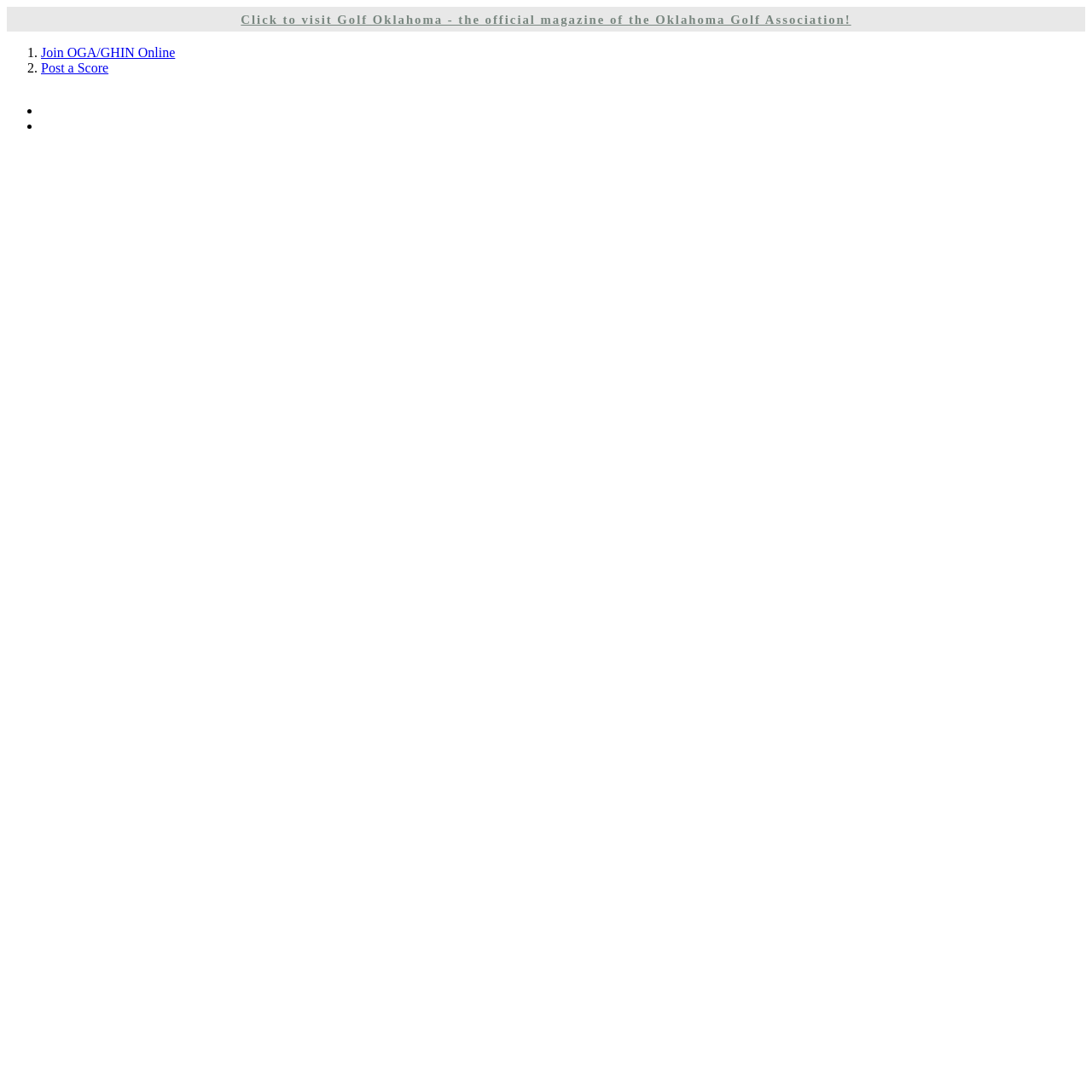Please determine the bounding box coordinates, formatted as (top-left x, top-left y, bottom-right x, bottom-right y), with all values as floating point numbers between 0 and 1. Identify the bounding box of the region described as: Post a Score

[0.038, 0.055, 0.099, 0.068]